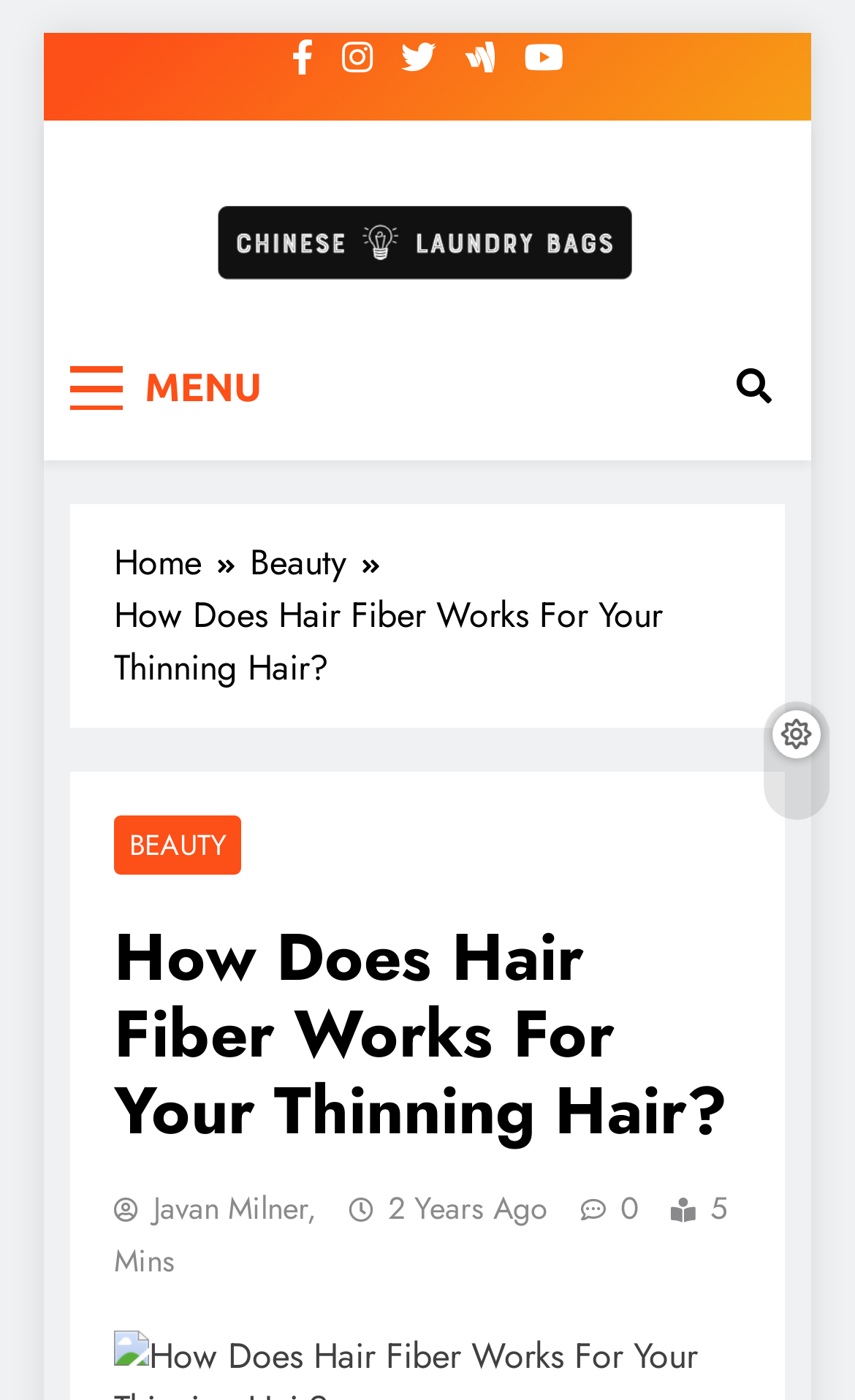What is the topic of the article on this webpage?
Using the visual information, respond with a single word or phrase.

Hair fiber for thinning hair